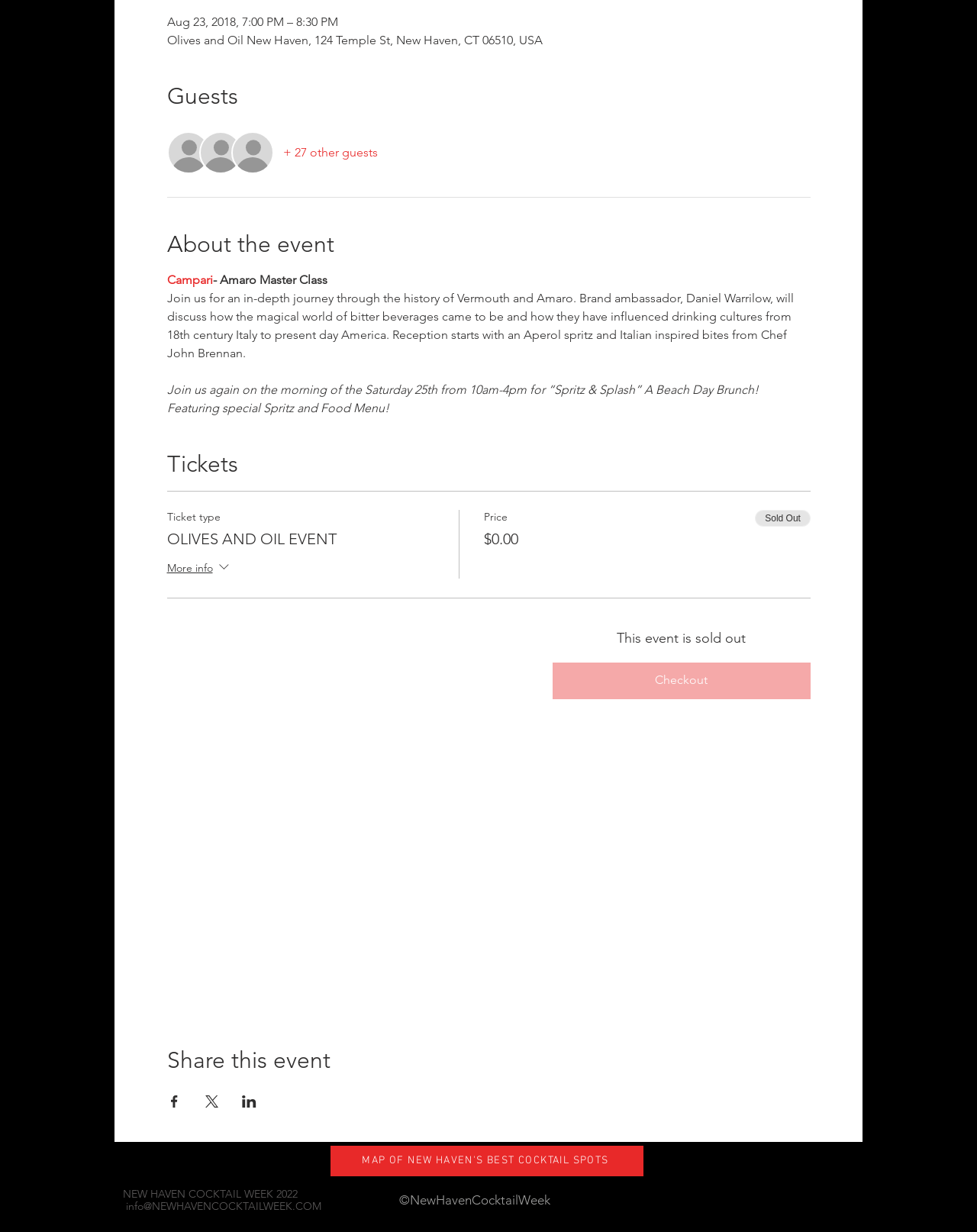Is the event sold out?
Based on the image, please offer an in-depth response to the question.

The event is sold out, as indicated by the StaticText element that reads 'Sold Out' and the button element that reads 'Checkout' with the disabled property set to True.